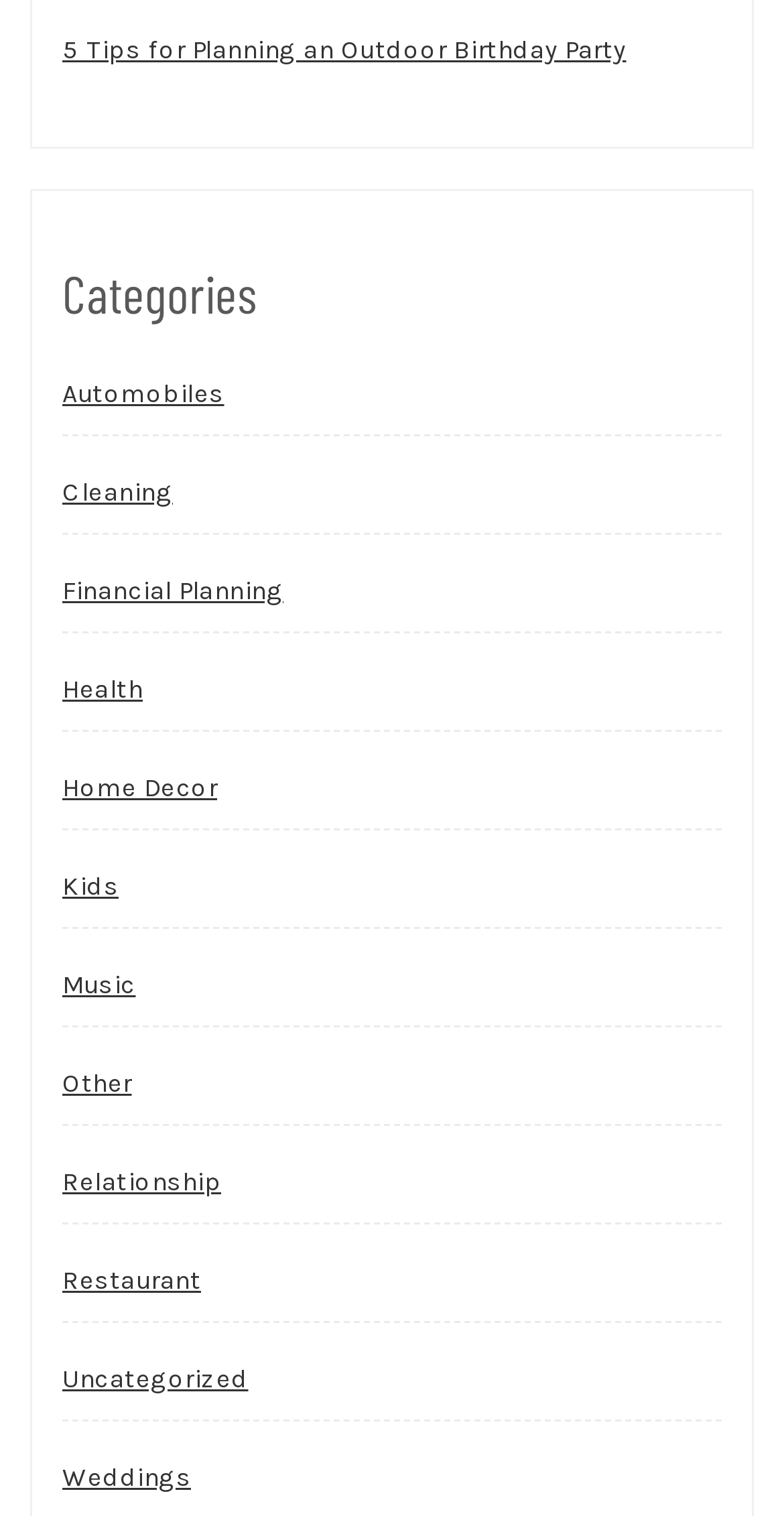Extract the bounding box coordinates for the HTML element that matches this description: "Home Decor". The coordinates should be four float numbers between 0 and 1, i.e., [left, top, right, bottom].

[0.079, 0.493, 0.277, 0.547]